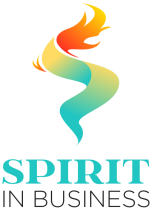Use the details in the image to answer the question thoroughly: 
What is the focus of 'Spirit In Business'?

The caption emphasizes that the focus of 'Spirit In Business' is on infusing vitality and innovation into the business landscape, which suggests that the organization aims to bring energy and creativity to business practices.